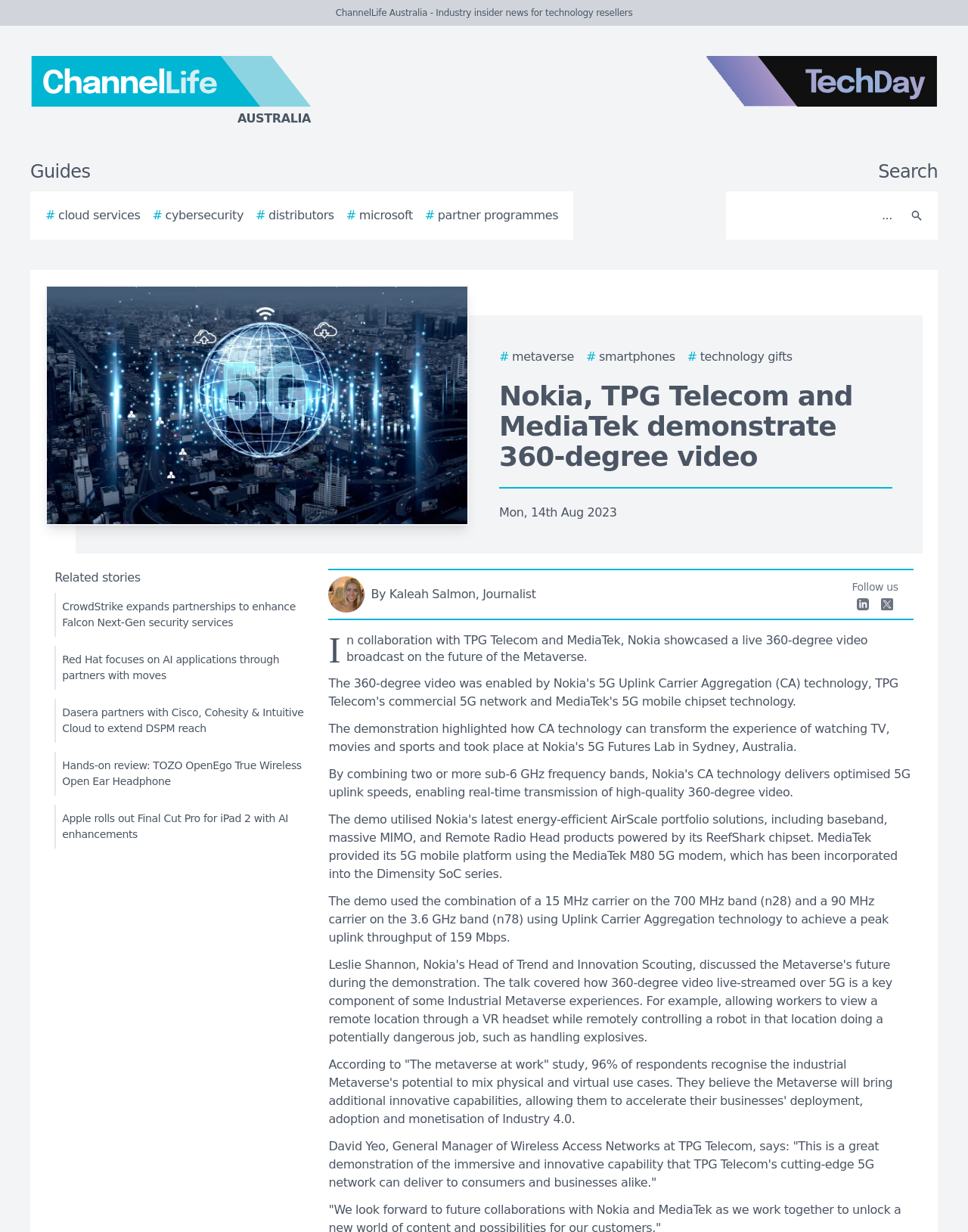What is the purpose of the 'Search' button?
Provide a concise answer using a single word or phrase based on the image.

To search the website